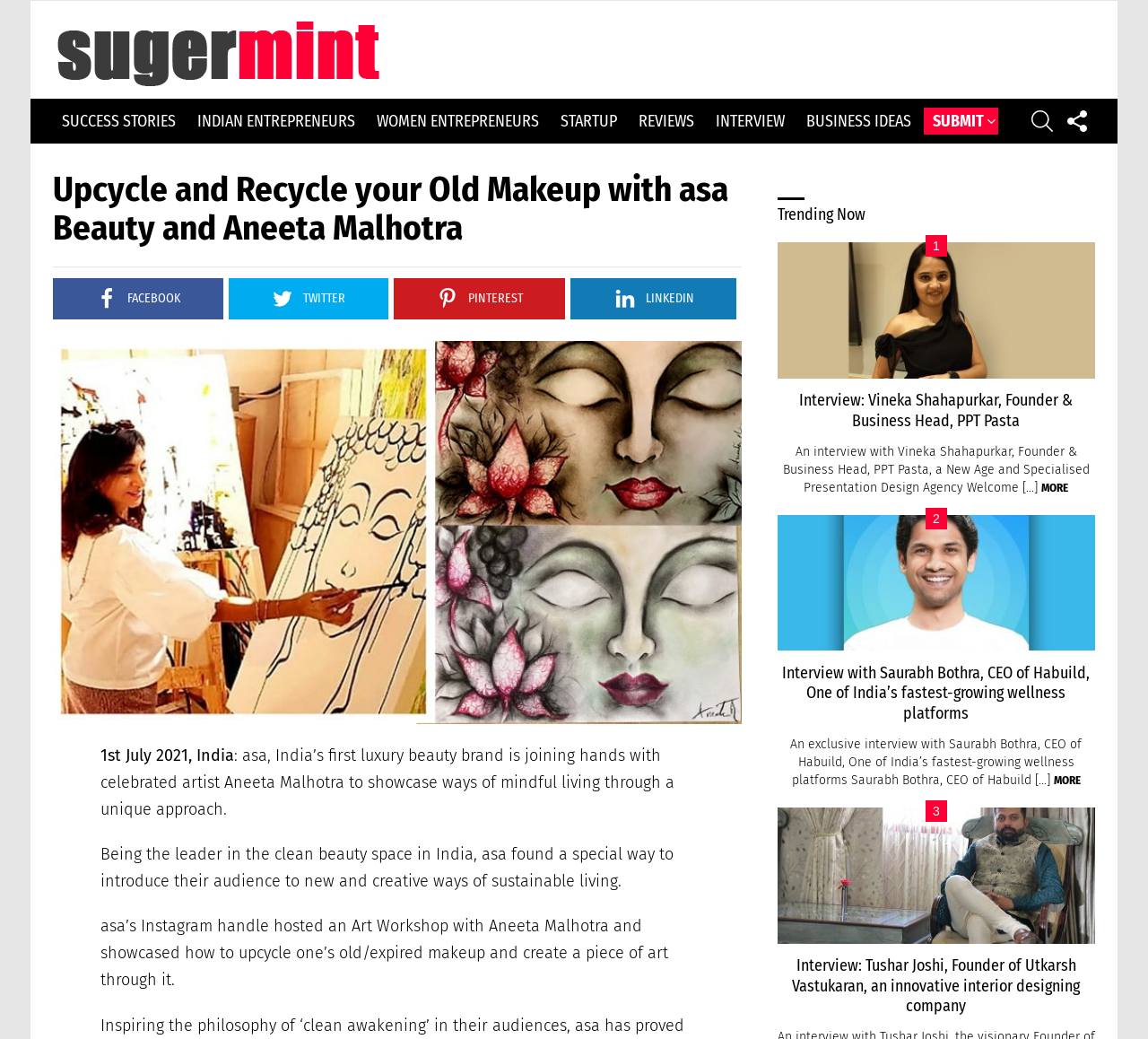Identify the bounding box coordinates of the specific part of the webpage to click to complete this instruction: "Read the interview with Vineka Shahapurkar".

[0.677, 0.376, 0.954, 0.415]